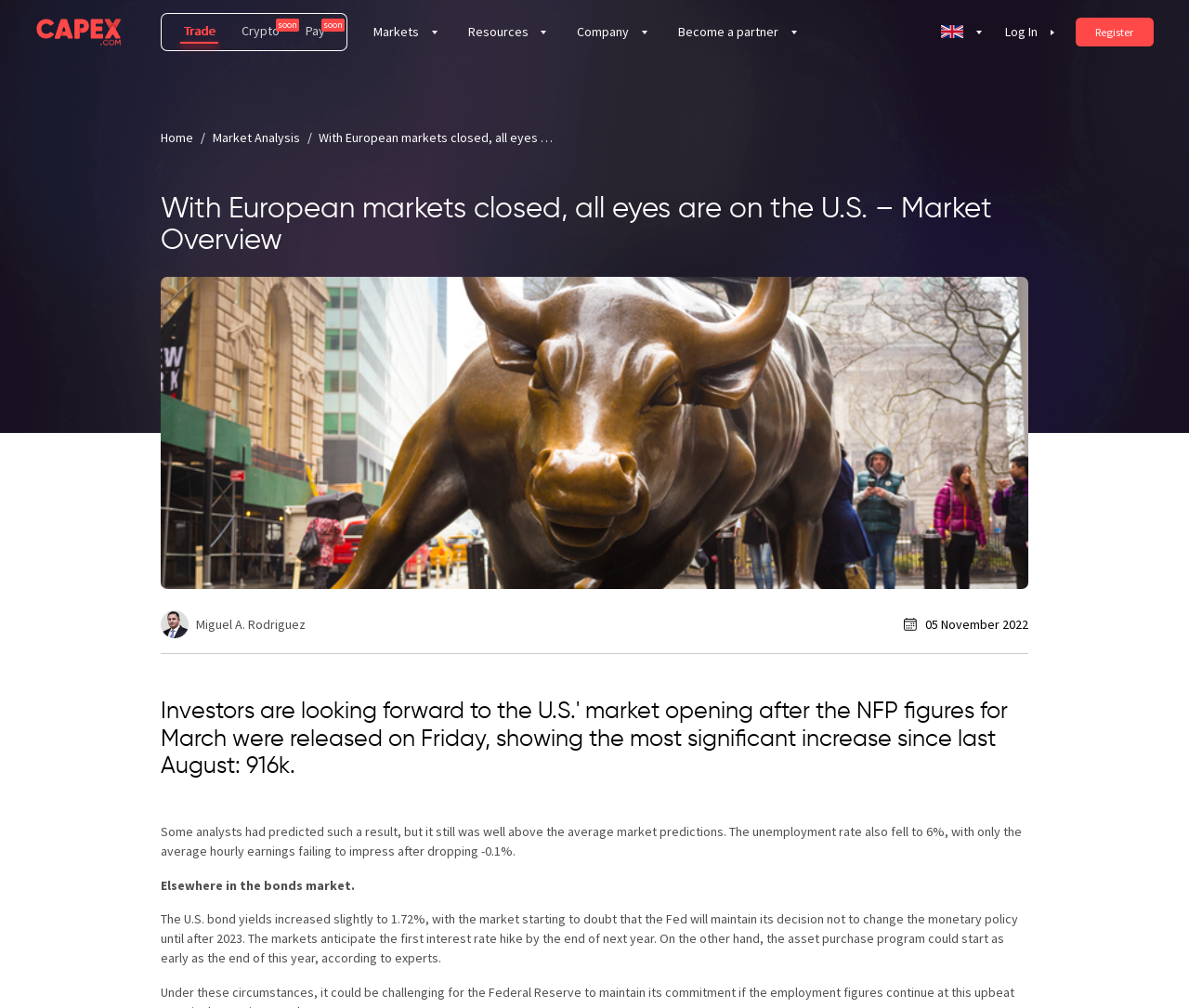What is the author's name of the article?
Answer the question based on the image using a single word or a brief phrase.

Miguel A. Rodriguez